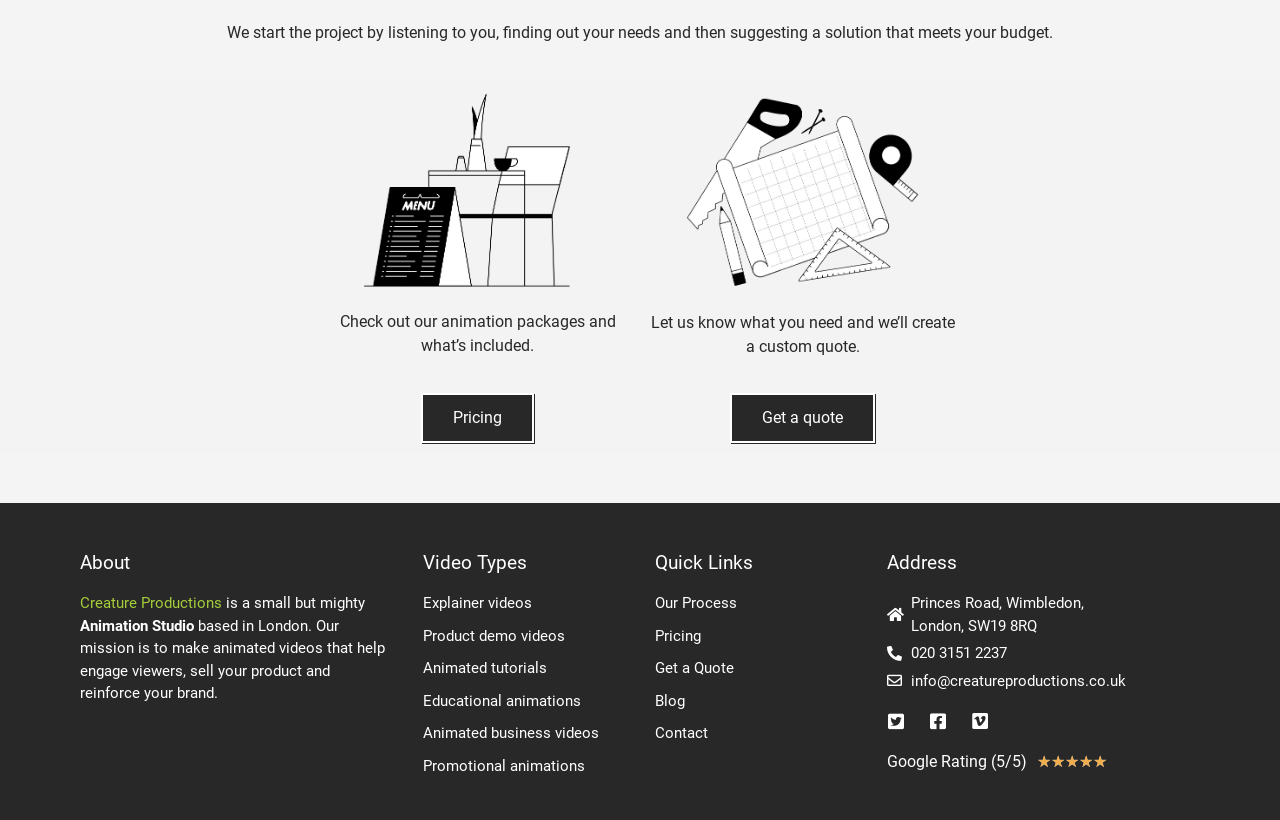Using the webpage screenshot, find the UI element described by Explainer videos. Provide the bounding box coordinates in the format (top-left x, top-left y, bottom-right x, bottom-right y), ensuring all values are floating point numbers between 0 and 1.

[0.33, 0.722, 0.488, 0.749]